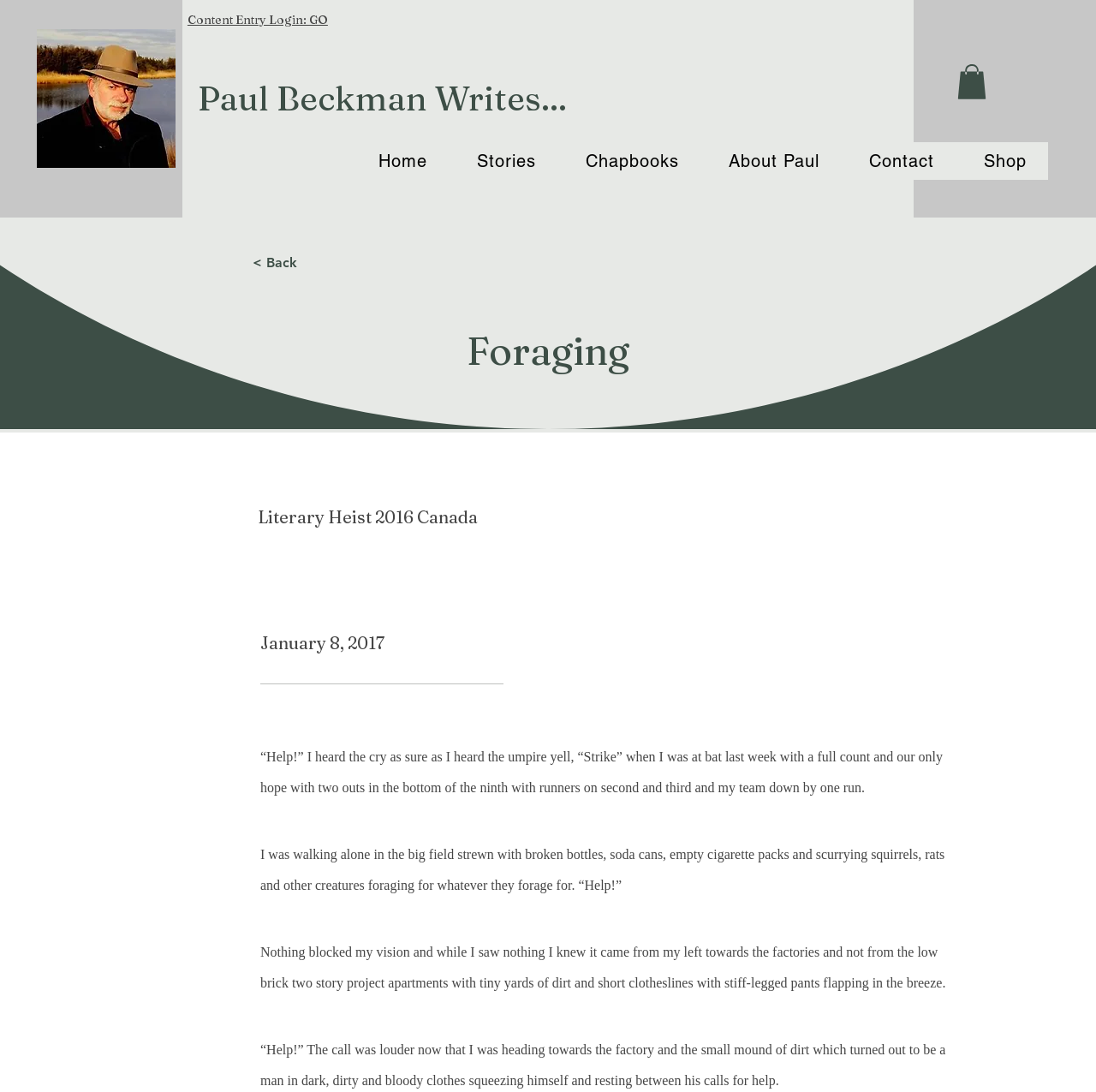Provide the bounding box coordinates for the UI element that is described by this text: "parent_node: Email name="comment[email]"". The coordinates should be in the form of four float numbers between 0 and 1: [left, top, right, bottom].

None